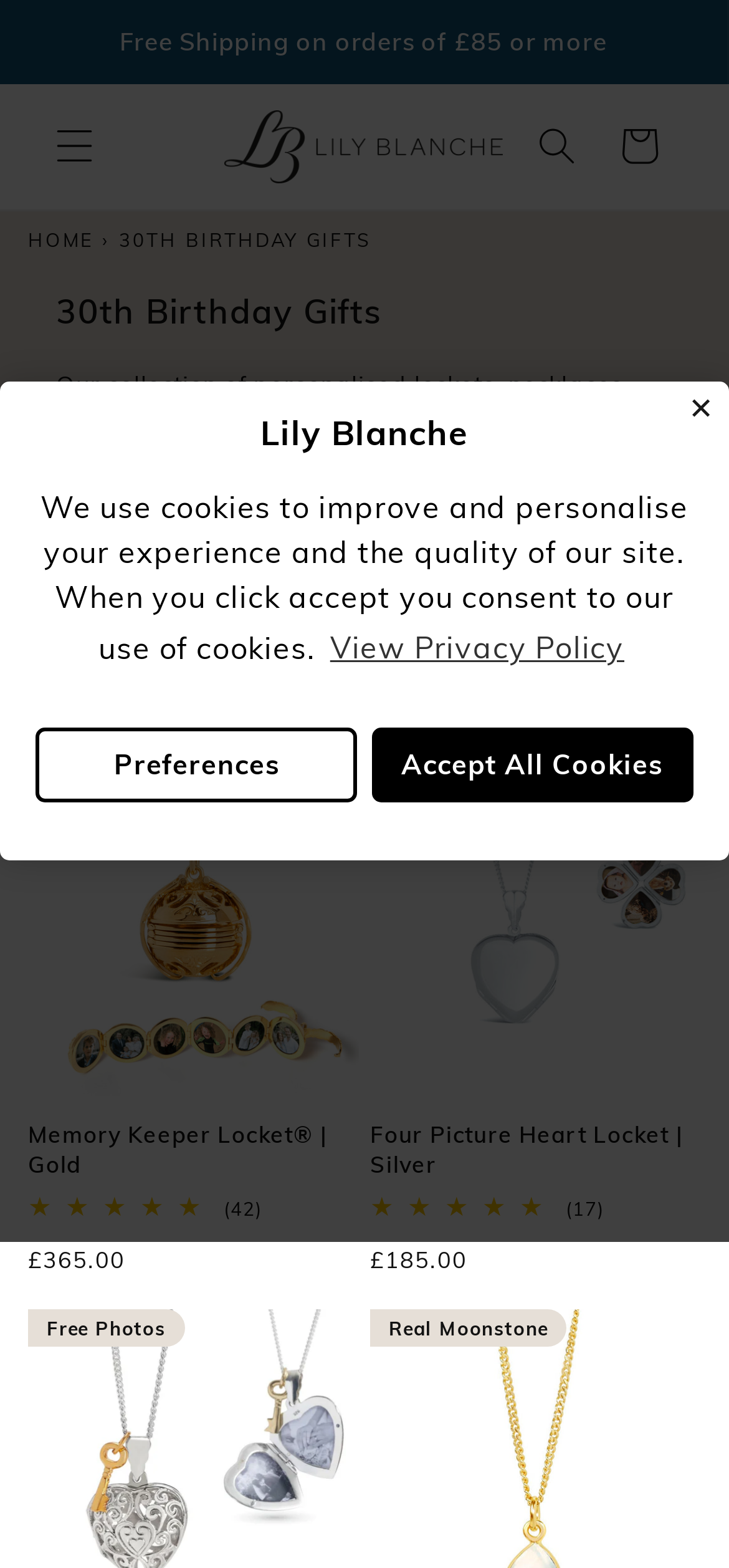Please identify the bounding box coordinates for the region that you need to click to follow this instruction: "View the Memory Keeper Locket".

[0.038, 0.714, 0.492, 0.752]